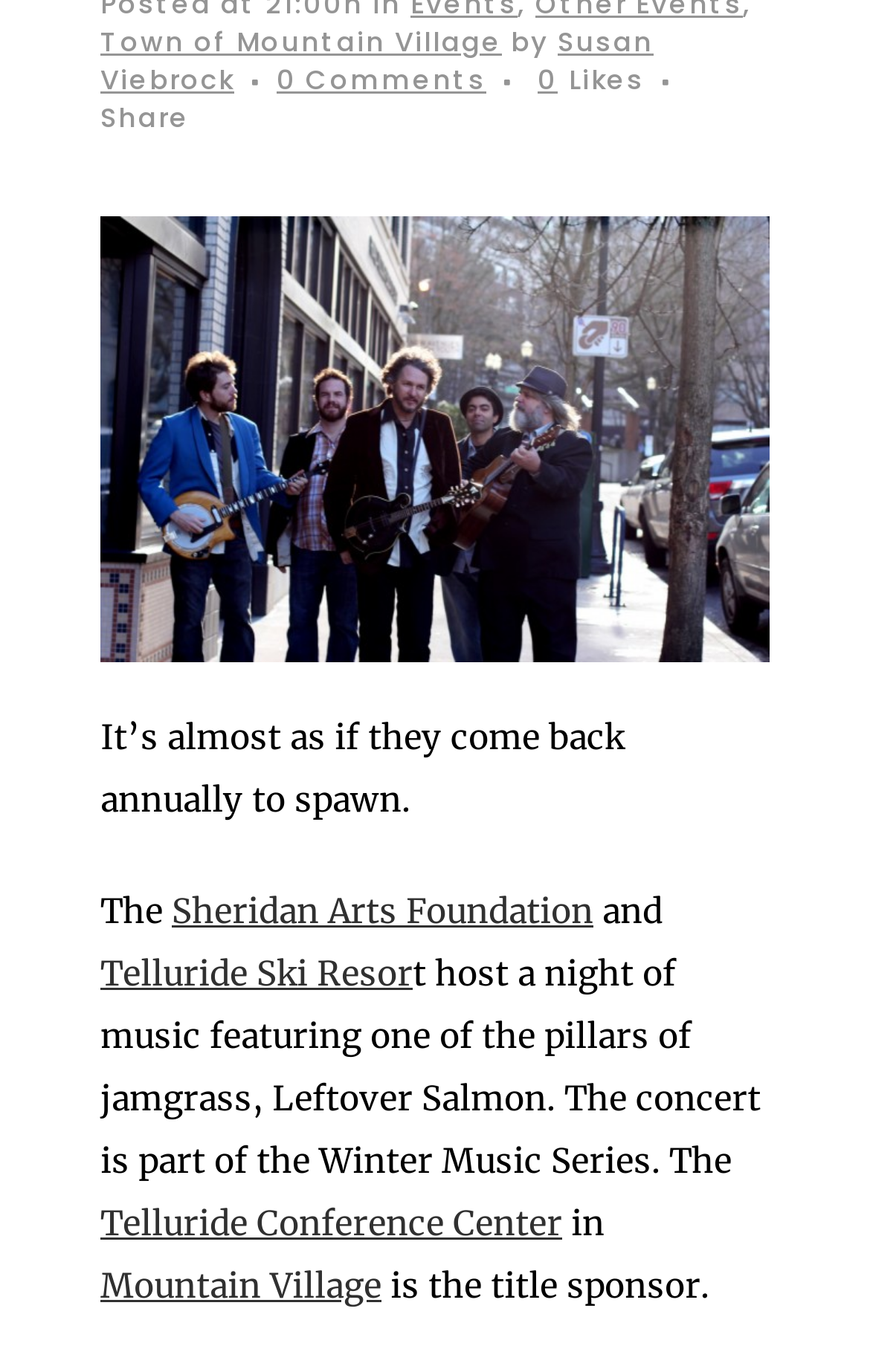Determine the bounding box coordinates of the area to click in order to meet this instruction: "Share this post".

[0.115, 0.072, 0.218, 0.099]